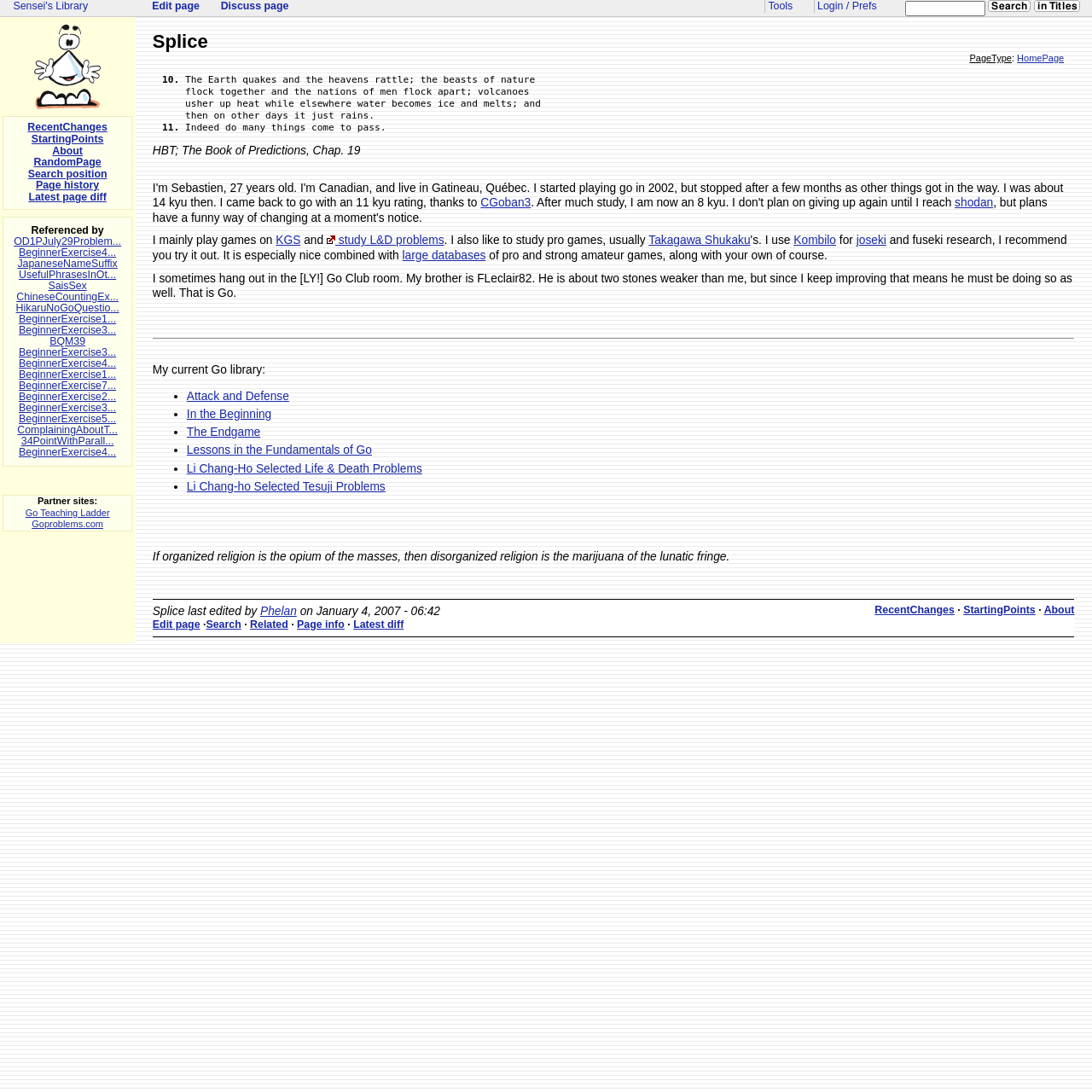Use a single word or phrase to answer the question:
How many links are there in the 'Referenced by' section?

12